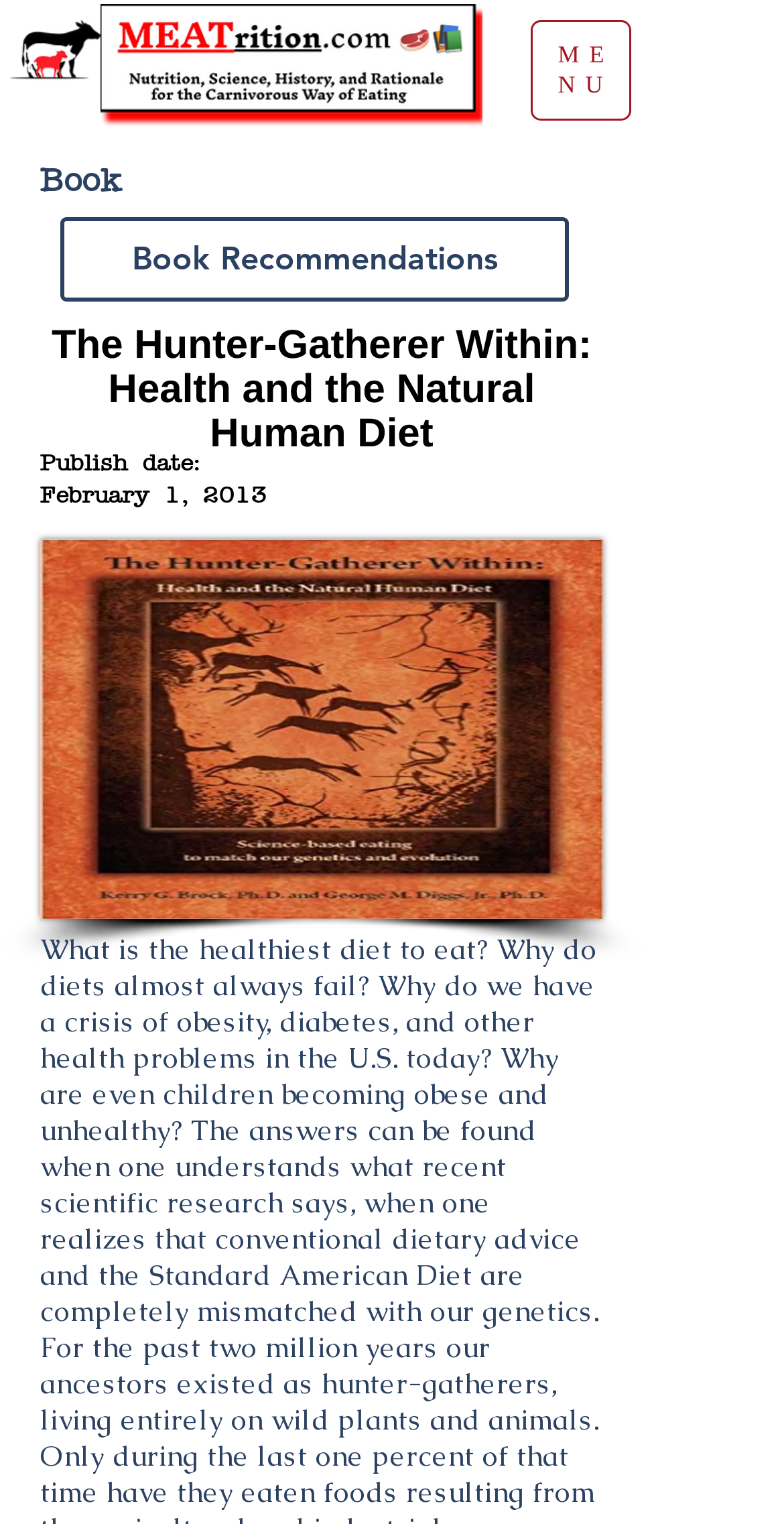Given the description MENU, predict the bounding box coordinates of the UI element. Ensure the coordinates are in the format (top-left x, top-left y, bottom-right x, bottom-right y) and all values are between 0 and 1.

[0.677, 0.013, 0.805, 0.079]